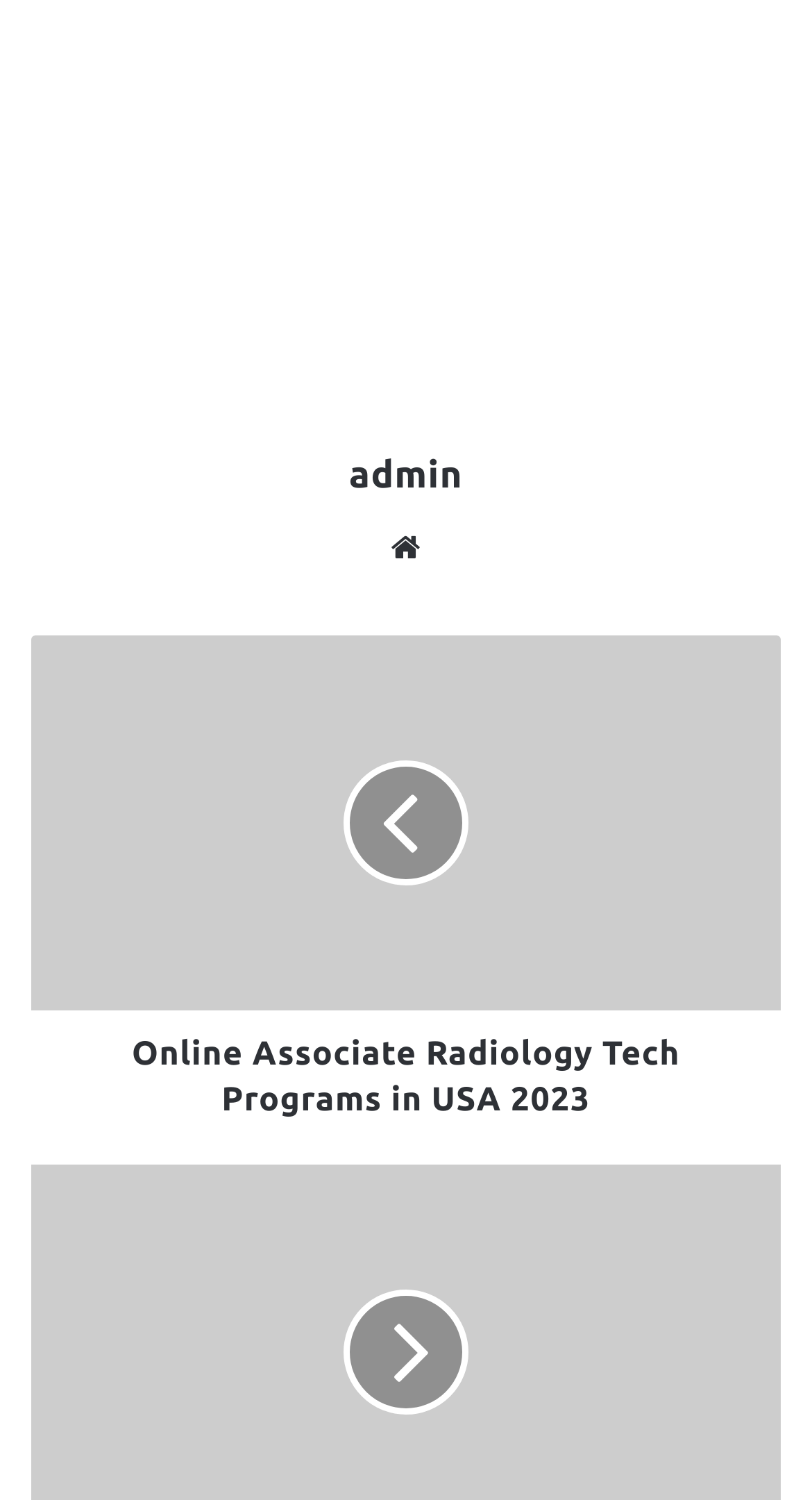Please identify the bounding box coordinates of the element's region that should be clicked to execute the following instruction: "View admin's profile". The bounding box coordinates must be four float numbers between 0 and 1, i.e., [left, top, right, bottom].

[0.43, 0.3, 0.57, 0.335]